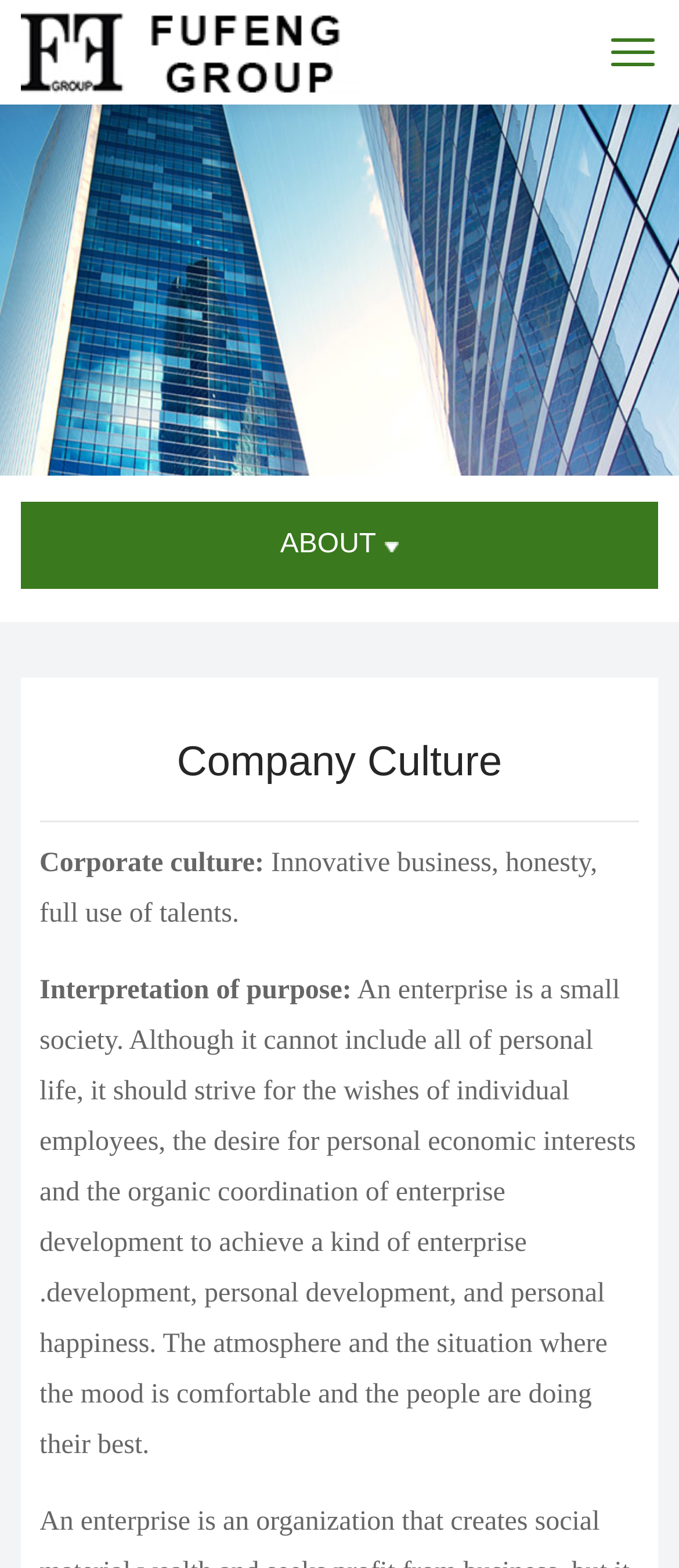Review the image closely and give a comprehensive answer to the question: What is the logo of the company?

I found the answer by looking at the top of the page, where I saw an image with the text 'FUFENG' above it, which I assume is the company logo.